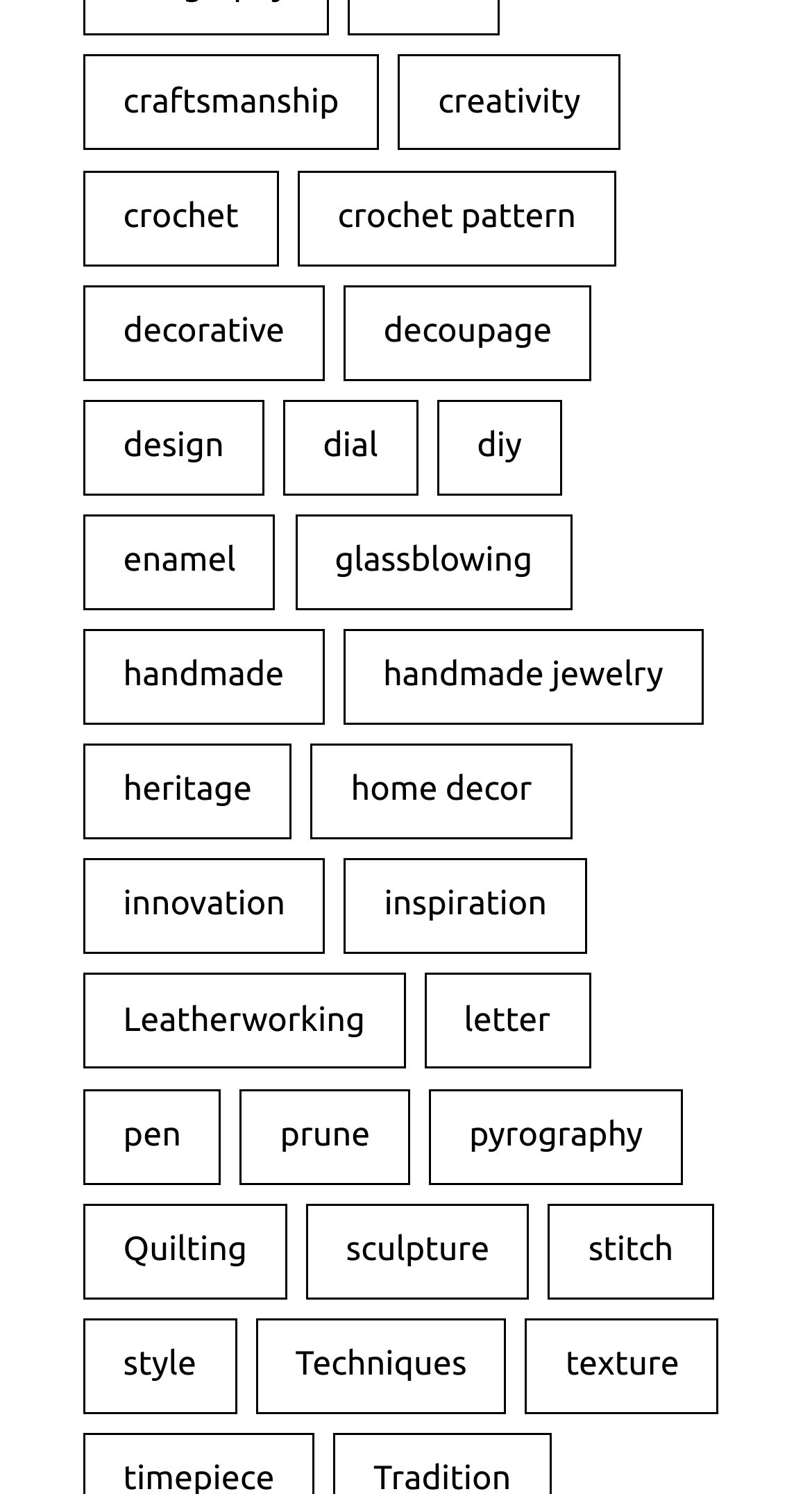Provide a one-word or one-phrase answer to the question:
What is the category with the most items?

handmade jewelry